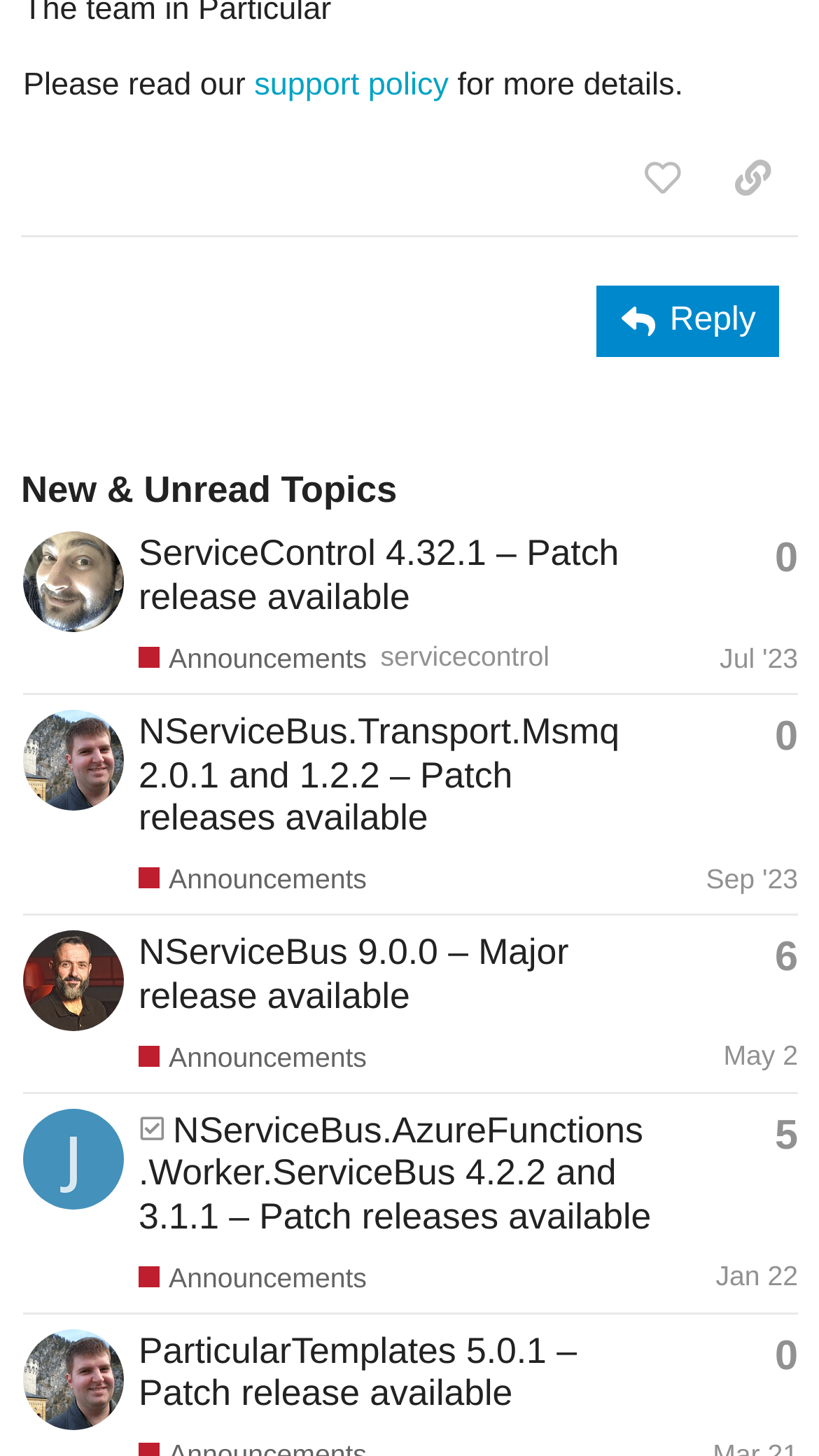Please identify the bounding box coordinates of the area that needs to be clicked to fulfill the following instruction: "View the topic 'NServiceBus 9.0.0 – Major release available'."

[0.169, 0.639, 0.694, 0.698]